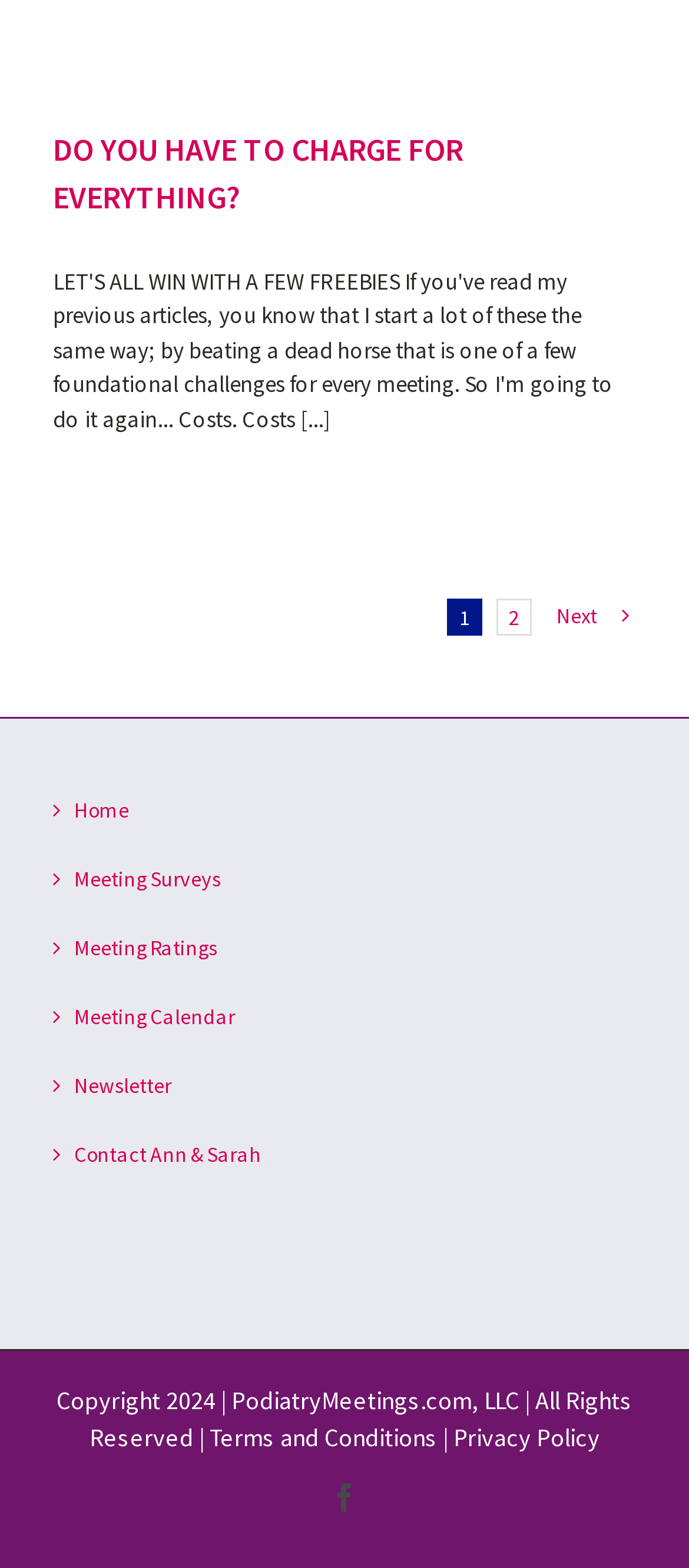Highlight the bounding box coordinates of the element you need to click to perform the following instruction: "read terms and conditions."

[0.304, 0.907, 0.635, 0.927]